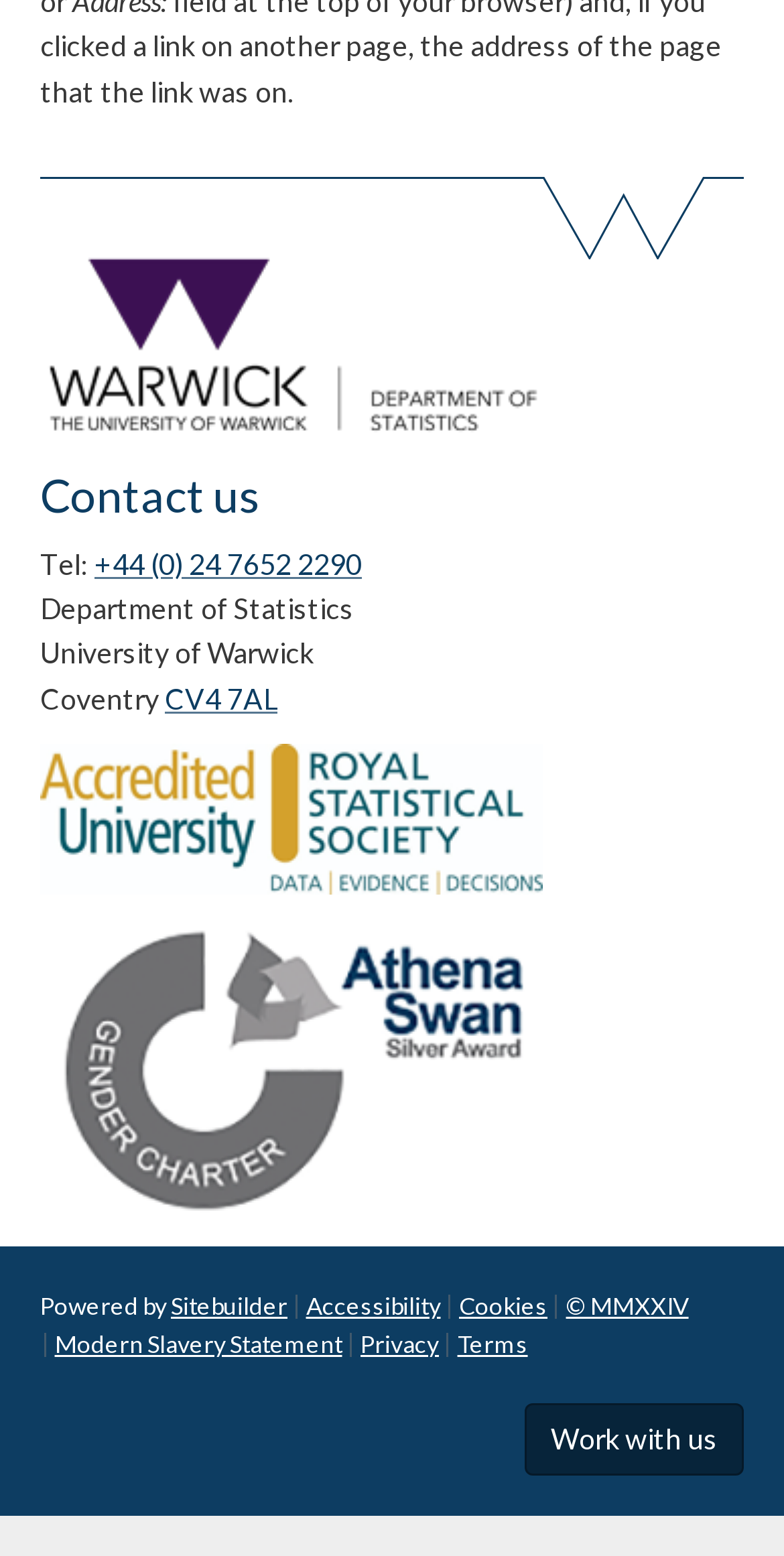Use one word or a short phrase to answer the question provided: 
What is the university's location?

Coventry